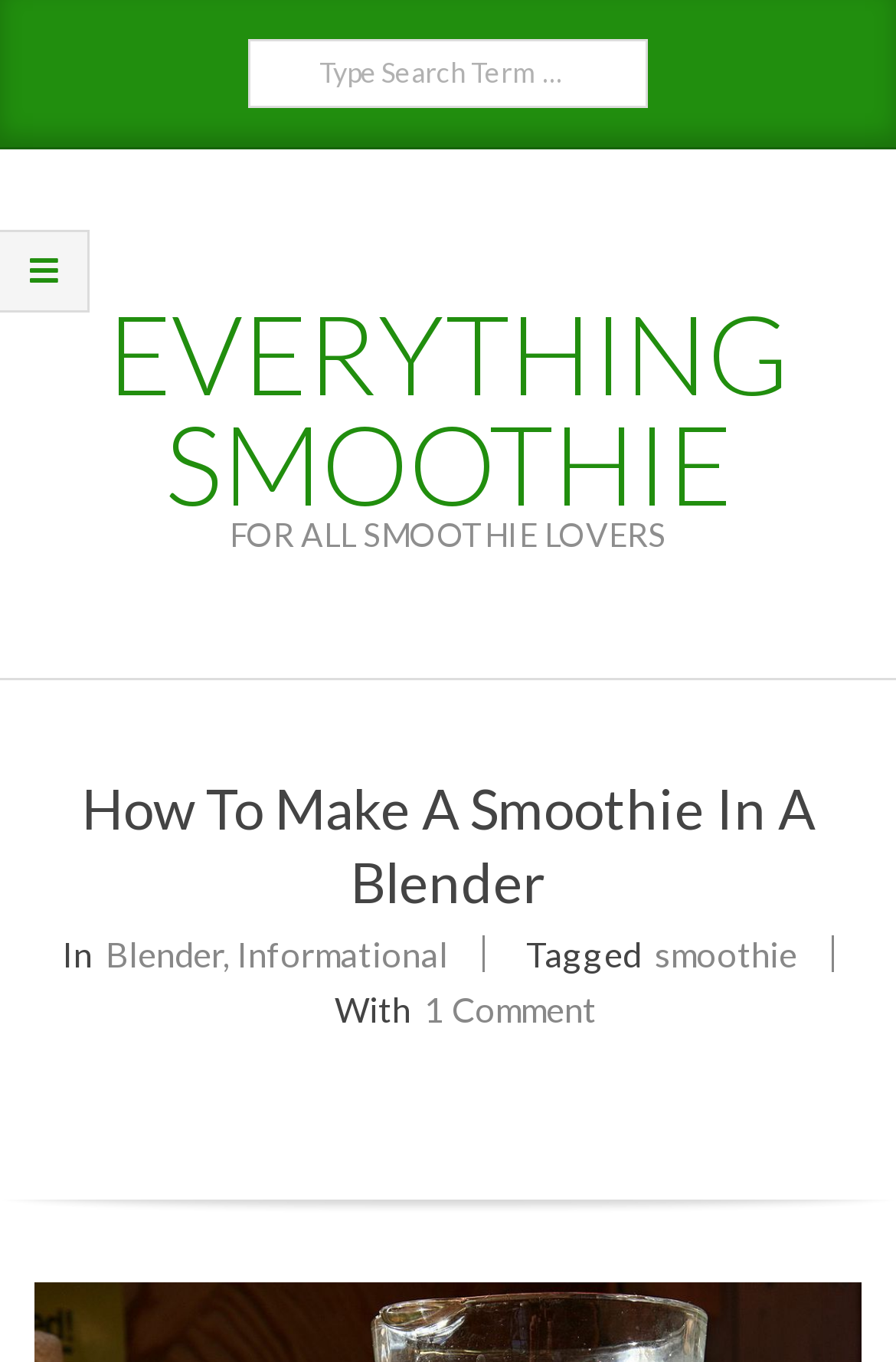What is the name of the website?
Using the visual information, answer the question in a single word or phrase.

Everything Smoothie